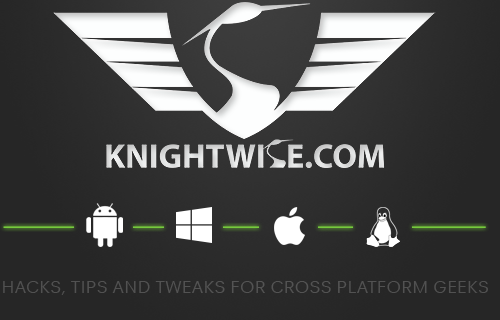Offer a detailed caption for the image presented.

The image features the logo of Knightwise.com, designed for a tech-savvy audience, particularly those interested in cross-platform technology. The logo showcases a stylized bird in flight, symbolizing freedom and innovation, flanked by graphic elements resembling wings. Below the logo, various icons represent popular operating systems: Android, Windows, Apple, and Linux, illustrating the website's focus on providing hacks, tips, and tweaks that cater to users across different platforms. The background employs a sleek black gradient, enhancing the modern aesthetic, while the green lines separating the icons add a dynamic touch, reinforcing the theme of connectivity and versatility in technology. The tagline "HACKS, TIPS AND TWEAKS FOR CROSS PLATFORM GEEKS" emphasizes the site's mission to support and empower tech enthusiasts.